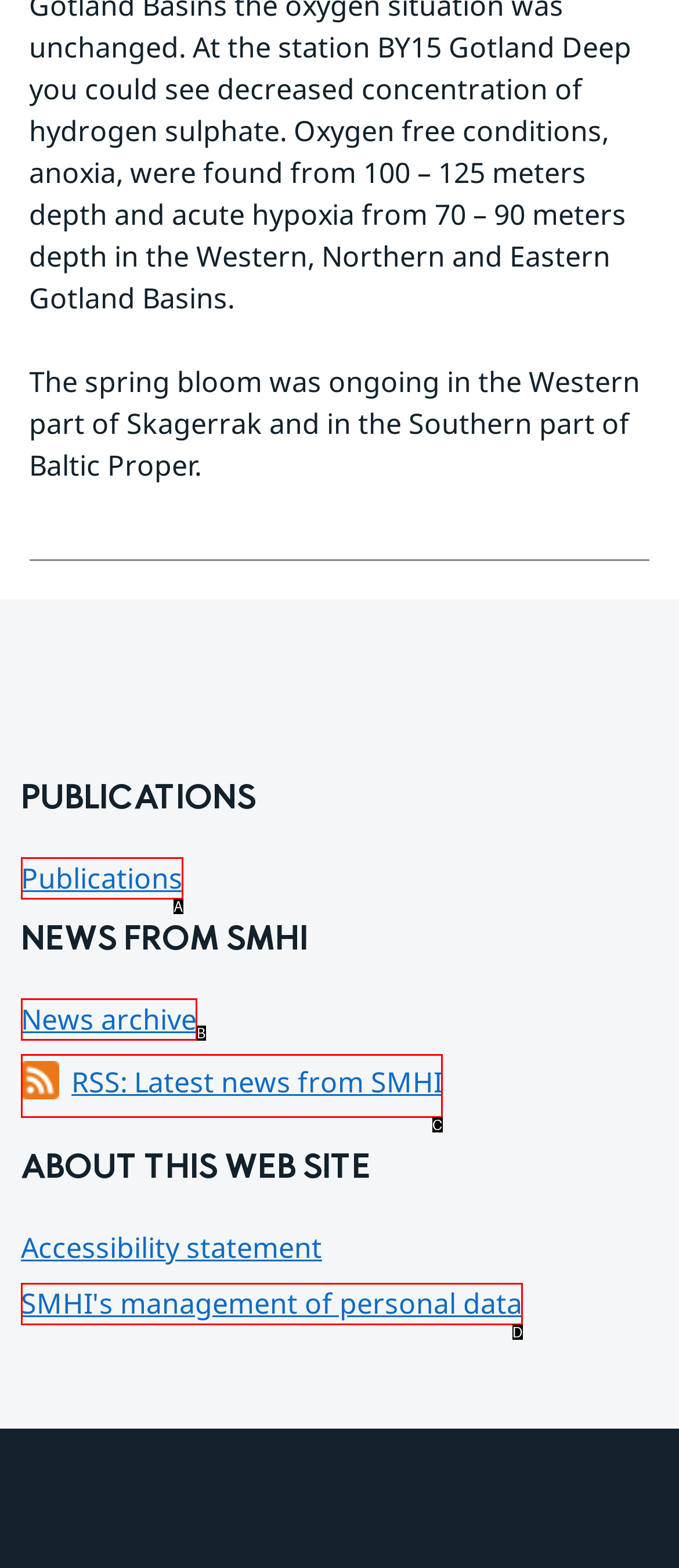Choose the option that matches the following description: SMHI's management of personal data
Answer with the letter of the correct option.

D